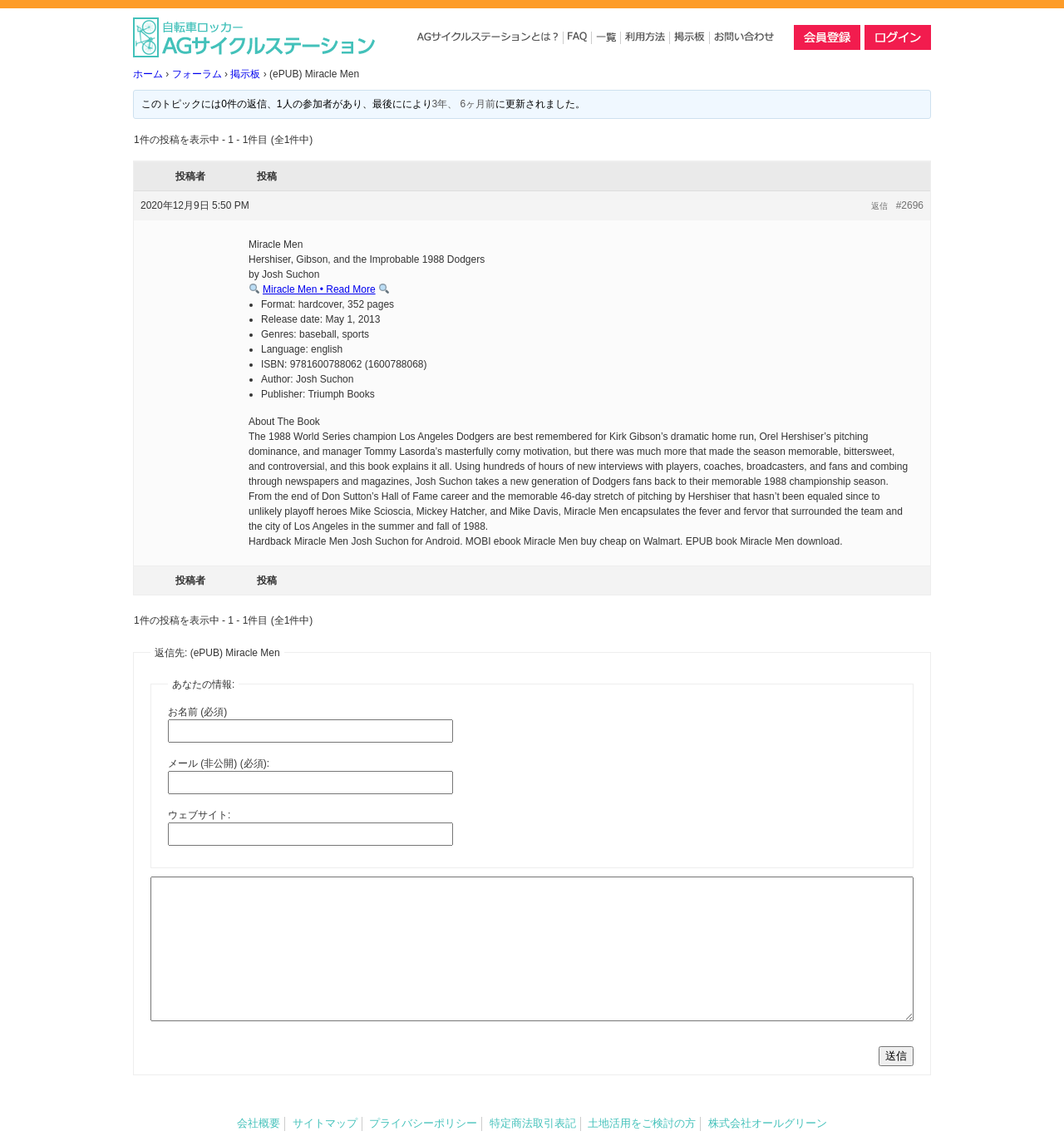What is the format of the book?
Answer the question with a detailed and thorough explanation.

The format of the book can be found in the list of details about the book, which includes 'Format: hardcover, 352 pages'.